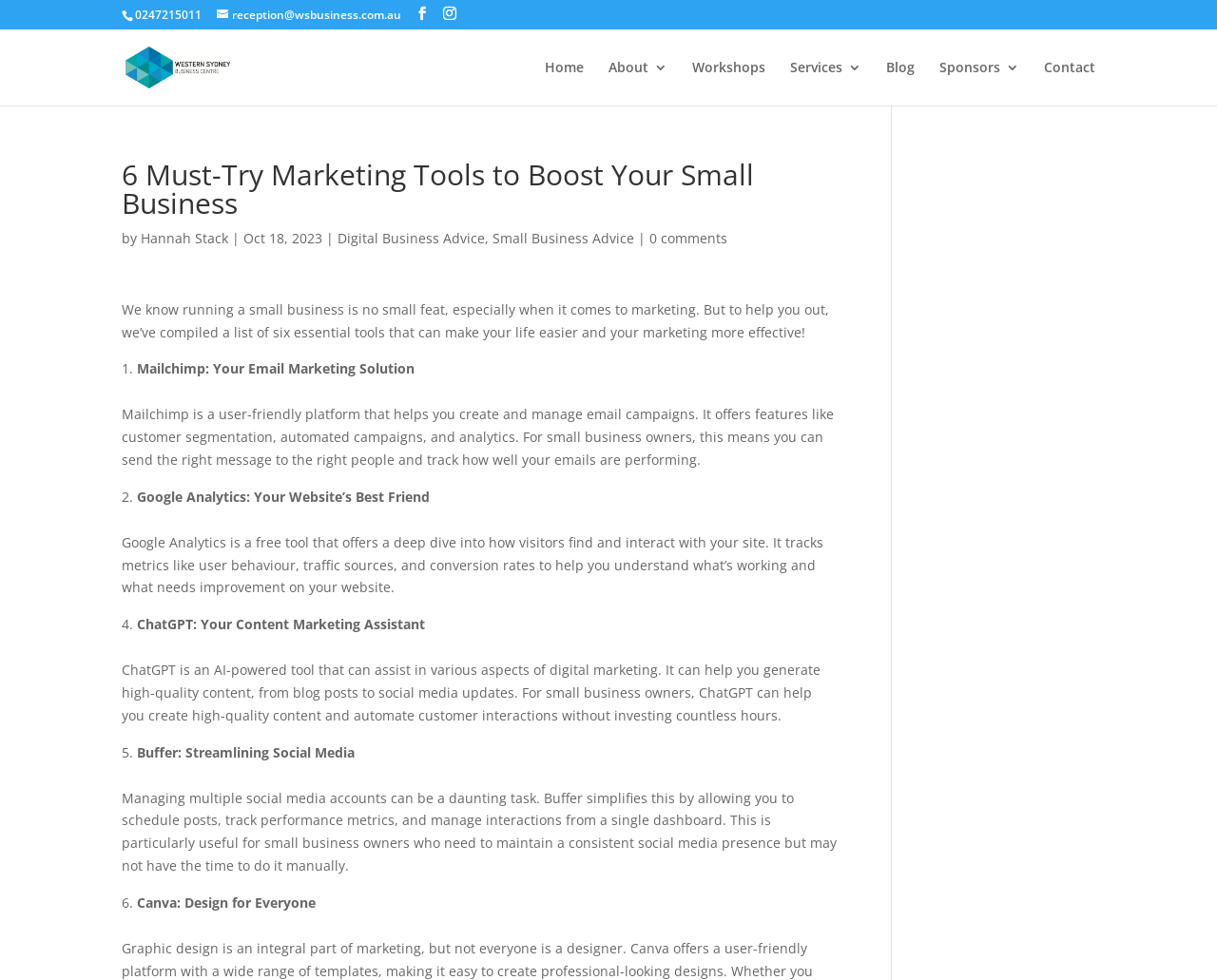Find the bounding box coordinates for the area that must be clicked to perform this action: "Learn more about Digital Business Advice".

[0.277, 0.234, 0.398, 0.252]